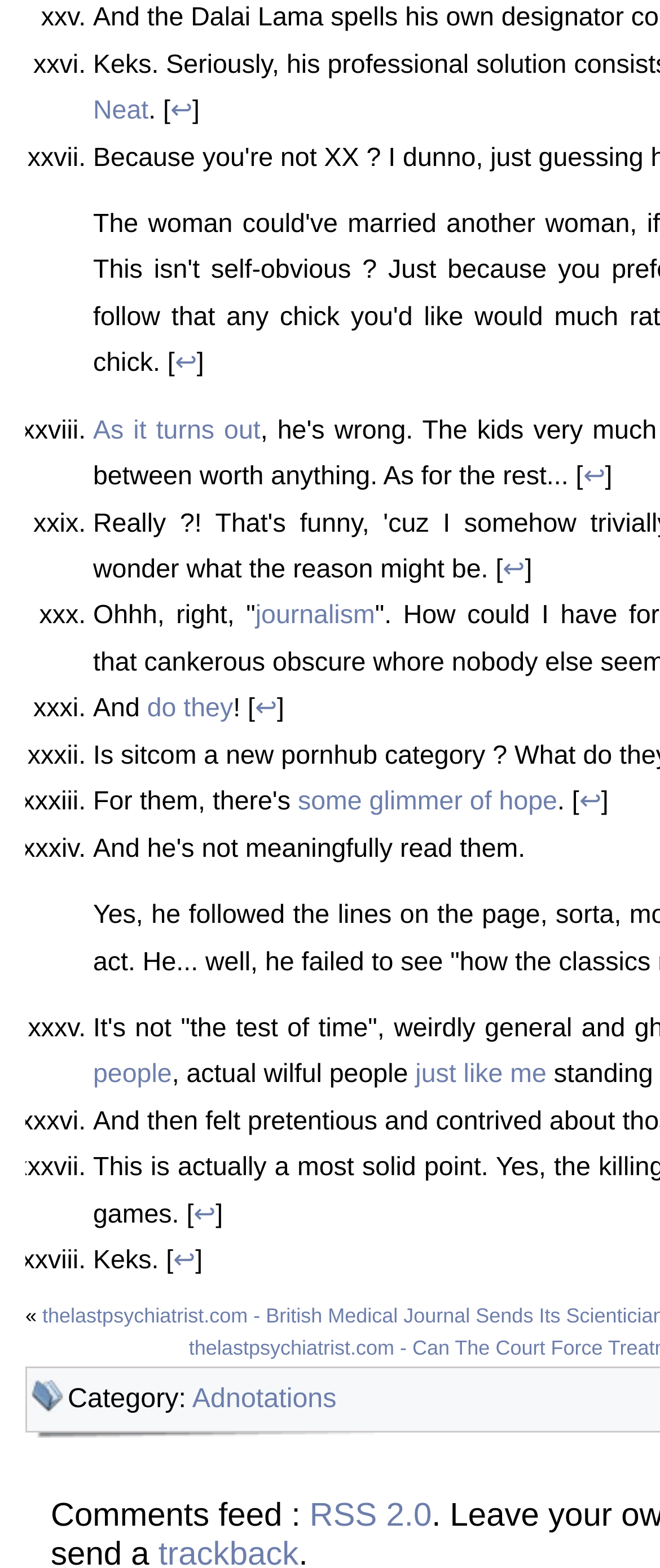Identify the bounding box coordinates of the area that should be clicked in order to complete the given instruction: "Subscribe to 'RSS 2.0'". The bounding box coordinates should be four float numbers between 0 and 1, i.e., [left, top, right, bottom].

[0.469, 0.955, 0.654, 0.979]